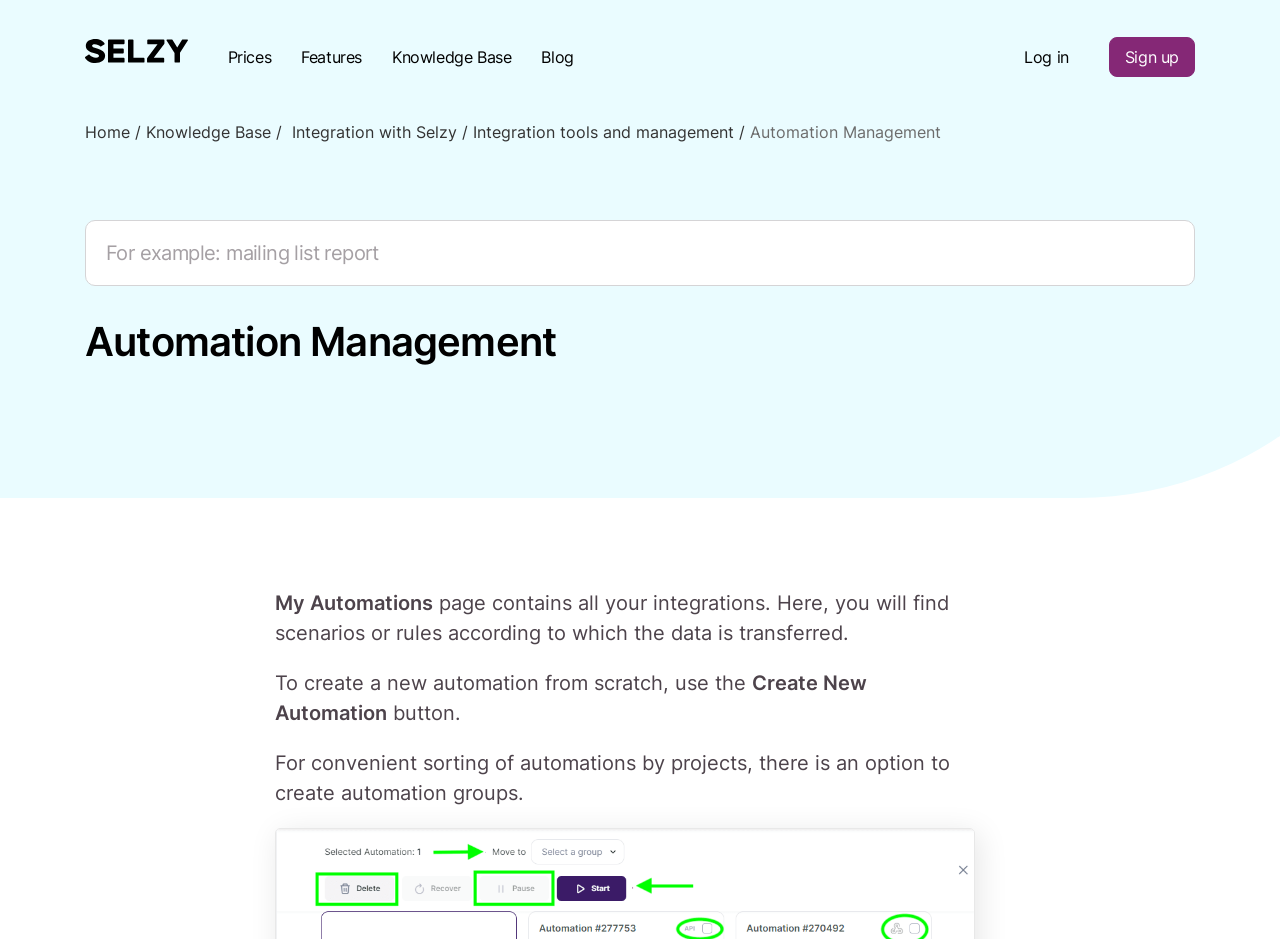Highlight the bounding box coordinates of the region I should click on to meet the following instruction: "Search for something".

[0.066, 0.234, 0.934, 0.305]